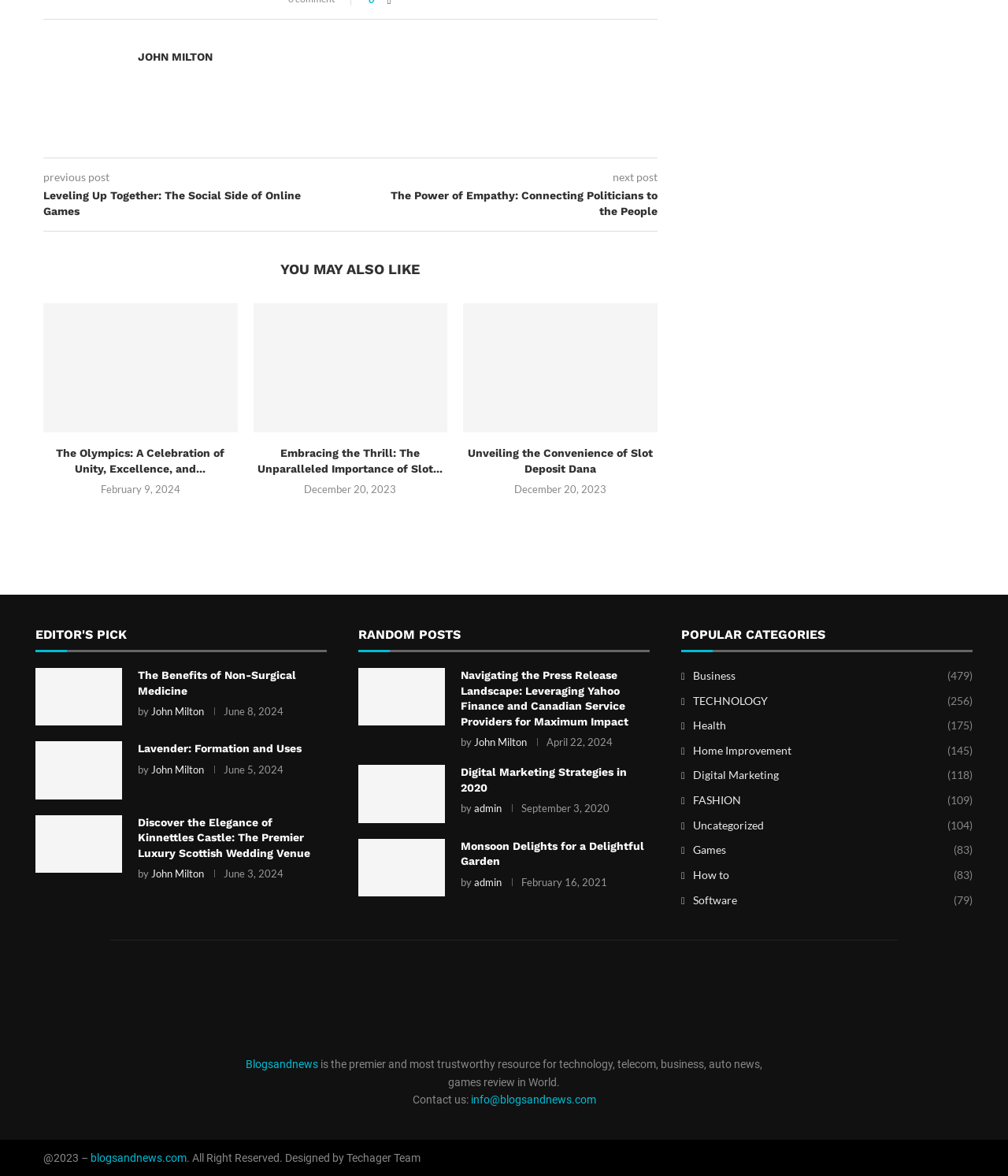Locate the bounding box coordinates of the element that needs to be clicked to carry out the instruction: "contact us through 'info@blogsandnews.com'". The coordinates should be given as four float numbers ranging from 0 to 1, i.e., [left, top, right, bottom].

[0.467, 0.93, 0.591, 0.94]